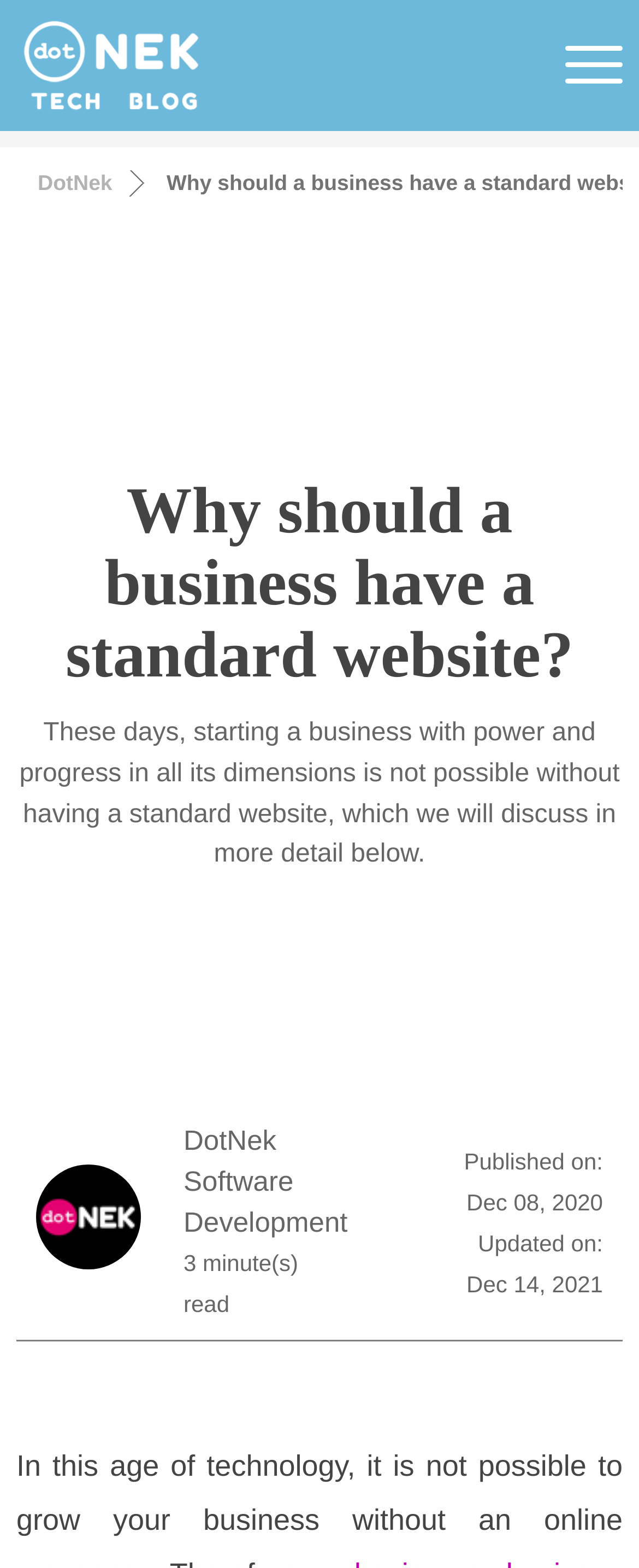What is the name of the blog?
Please provide a detailed and comprehensive answer to the question.

I found the answer by looking at the top-left corner of the webpage, where there is a link with the text 'DotNek Tech Blog'.